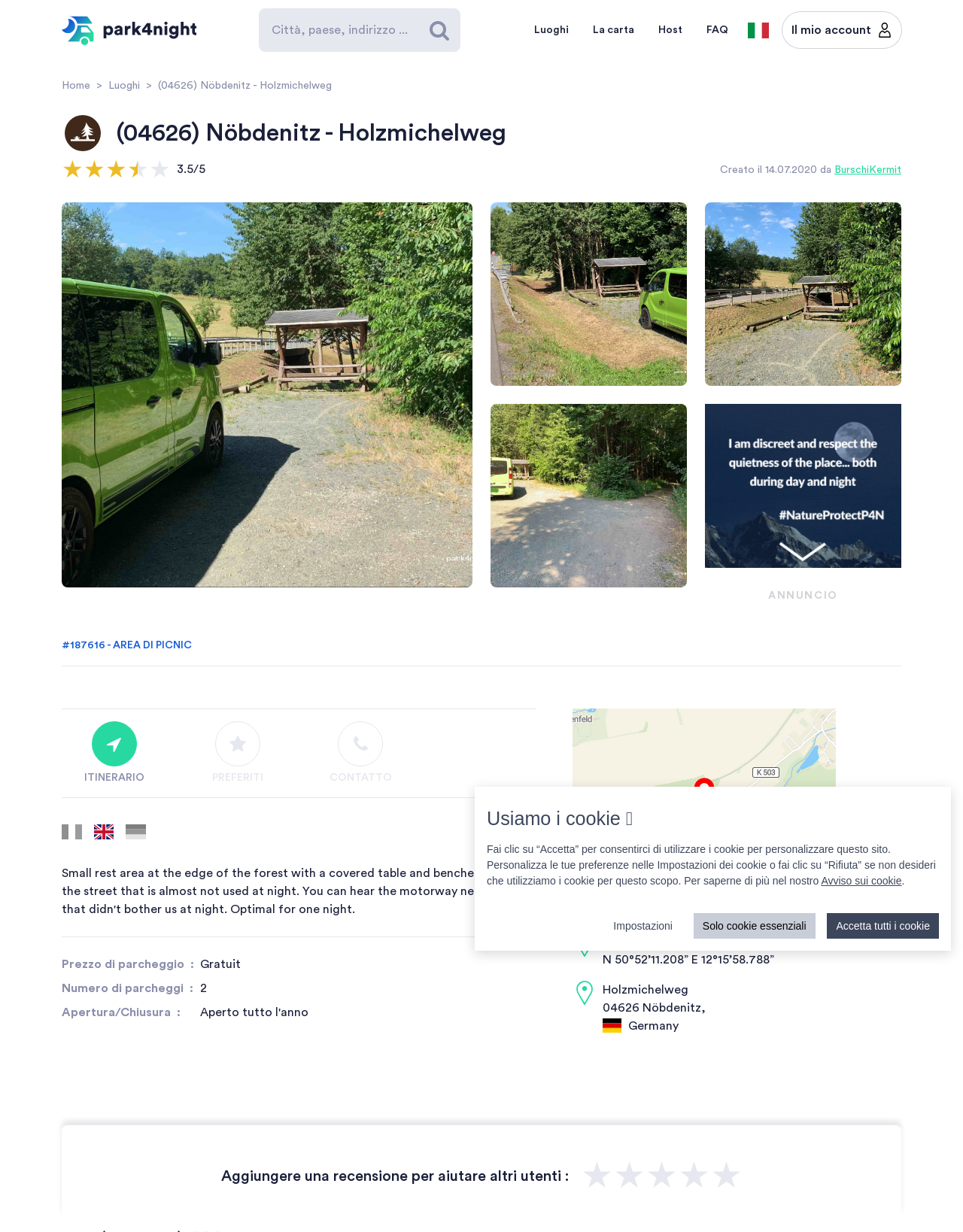Please extract the webpage's main title and generate its text content.

(04626) Nöbdenitz - Holzmichelweg